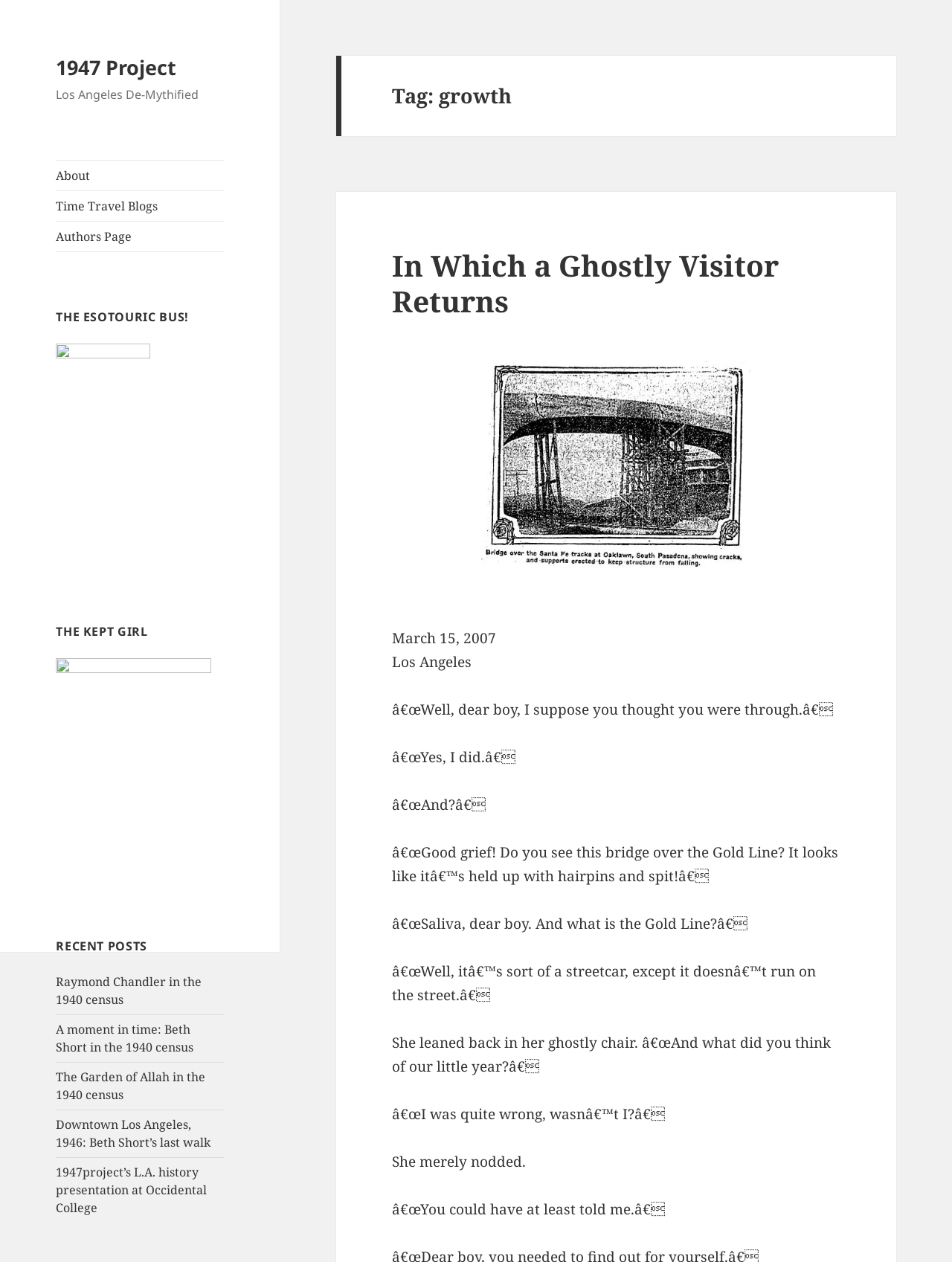Provide an in-depth caption for the webpage.

The webpage is about the "1947 Project" and has a focus on Los Angeles history. At the top, there is a navigation menu with links to "About", "Time Travel Blogs", and "Authors Page". Below the menu, there is a heading "THE ESOTOURIC BUS!" followed by a link. 

Further down, there is a heading "THE KEPT GIRL" followed by another link. The main content of the page is a blog post titled "In Which a Ghostly Visitor Returns" with a publication date of March 15, 2007. The post is a narrative piece with dialogue between two characters, discussing topics such as the Gold Line and a bridge. 

To the left of the blog post, there is a sidebar with a heading "RECENT POSTS" and a list of links to recent articles, including "Raymond Chandler in the 1940 census", "A moment in time: Beth Short in the 1940 census", and others. Above the sidebar, there is a heading "Tag: growth" and a link to the same article "In Which a Ghostly Visitor Returns".